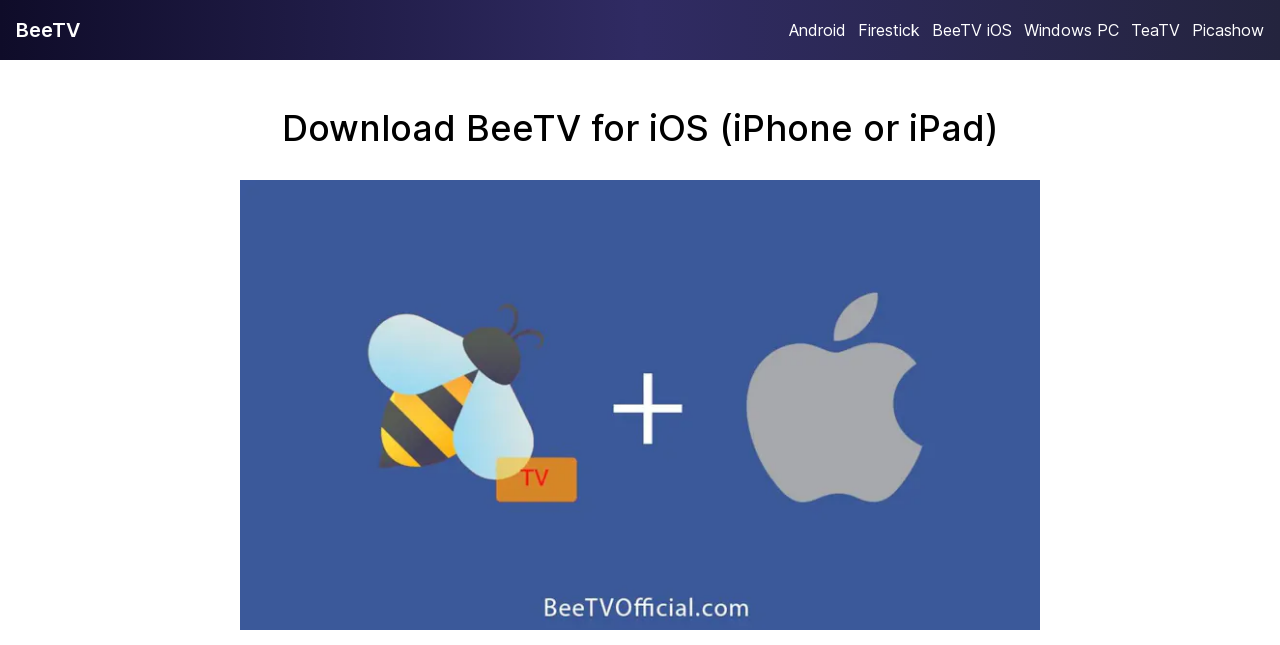Provide your answer in one word or a succinct phrase for the question: 
Are there other apps mentioned on the webpage?

Yes